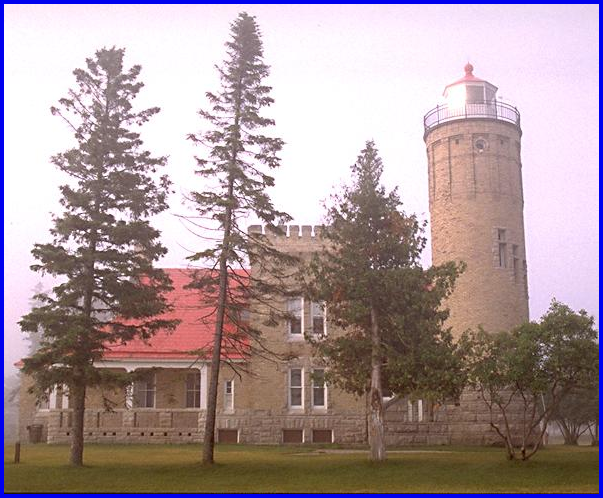Provide a thorough description of the image.

The image depicts the historic Old Mackinac Point Light, located in Mackinaw City, Michigan. This lighthouse, built in 1892, features a distinctive stone tower with a red lantern at the top, surrounded by lush green trees that enhance its picturesque setting. The architectural style of the structure is reminiscent of a castle, characterized by its robust stone façade and a striking red roof on the adjoining building. The lighthouse played a crucial role in guiding ships through the challenging Straits of Mackinac until its deactivation in 1957, following the construction of a connecting bridge. Today, it stands as a prime attraction for visitors, who are drawn to its historical significance and scenic views, particularly at sunset. The location also offers convenient access to nearby motels and ferry docks, making it an ideal spot for travelers exploring the region.